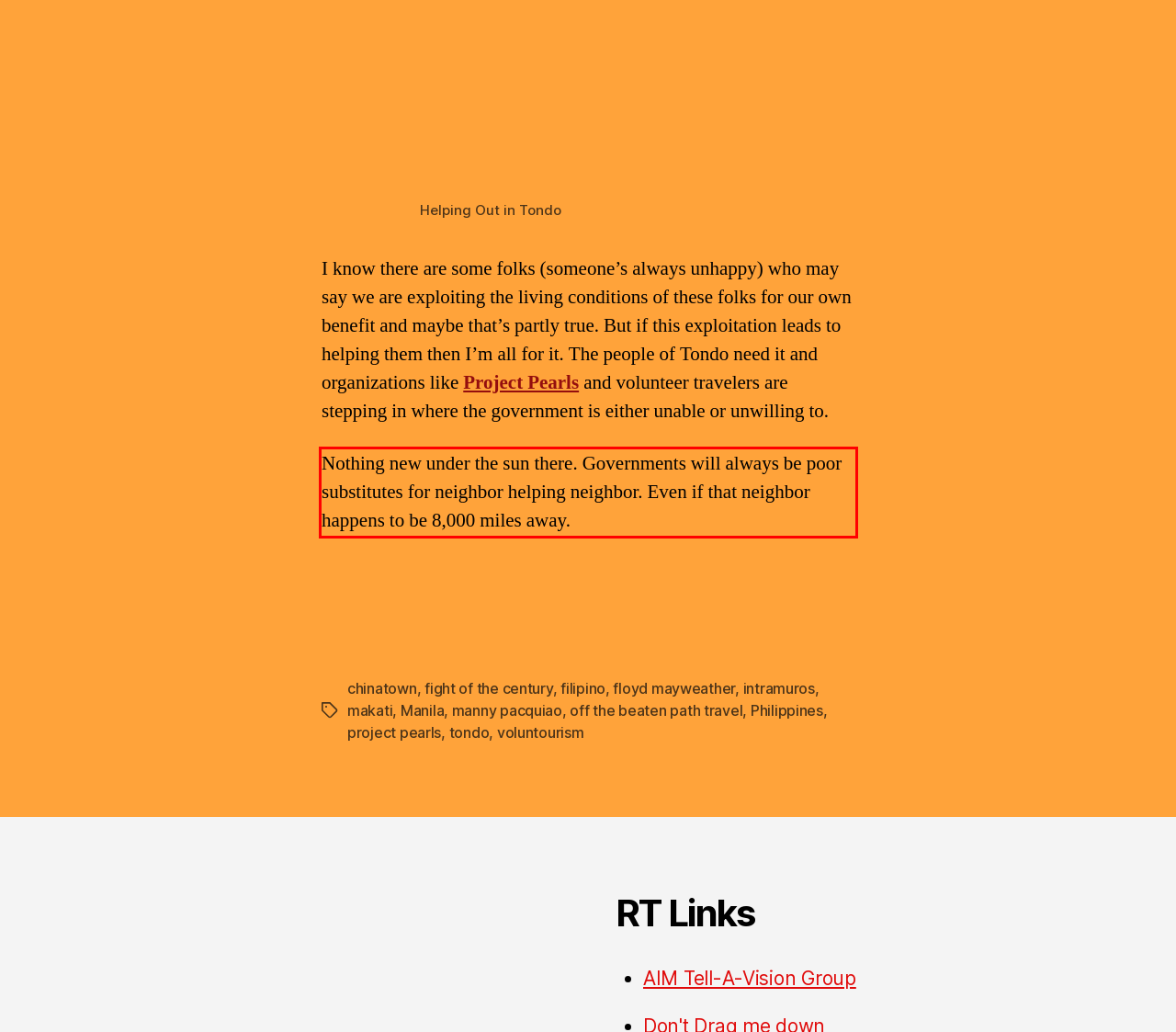Please identify and extract the text from the UI element that is surrounded by a red bounding box in the provided webpage screenshot.

Nothing new under the sun there. Governments will always be poor substitutes for neighbor helping neighbor. Even if that neighbor happens to be 8,000 miles away.